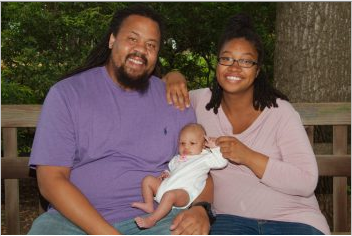Generate a detailed explanation of the scene depicted in the image.

The image captures a heartwarming moment featuring a happy family—Kyle, Ariana, and their newborn daughter, Kaia Michelle. They are seated together on a wooden bench surrounded by lush greenery. Kyle, wearing a purple shirt, beams with joy as he holds his daughter in one arm, showcasing his proud fatherhood. Ariana, dressed in a soft pink top, sits close by, gently touching Kaia’s ear, reflecting a moment of tender connection between mother and daughter. The innocence of the two-and-a-half-week-old baby, with her sweet expression, adds to the family’s pride and joy. This photograph not only highlights their love but also marks a cherished moment in their family journey, taken on May 27, 2018, by Henry.